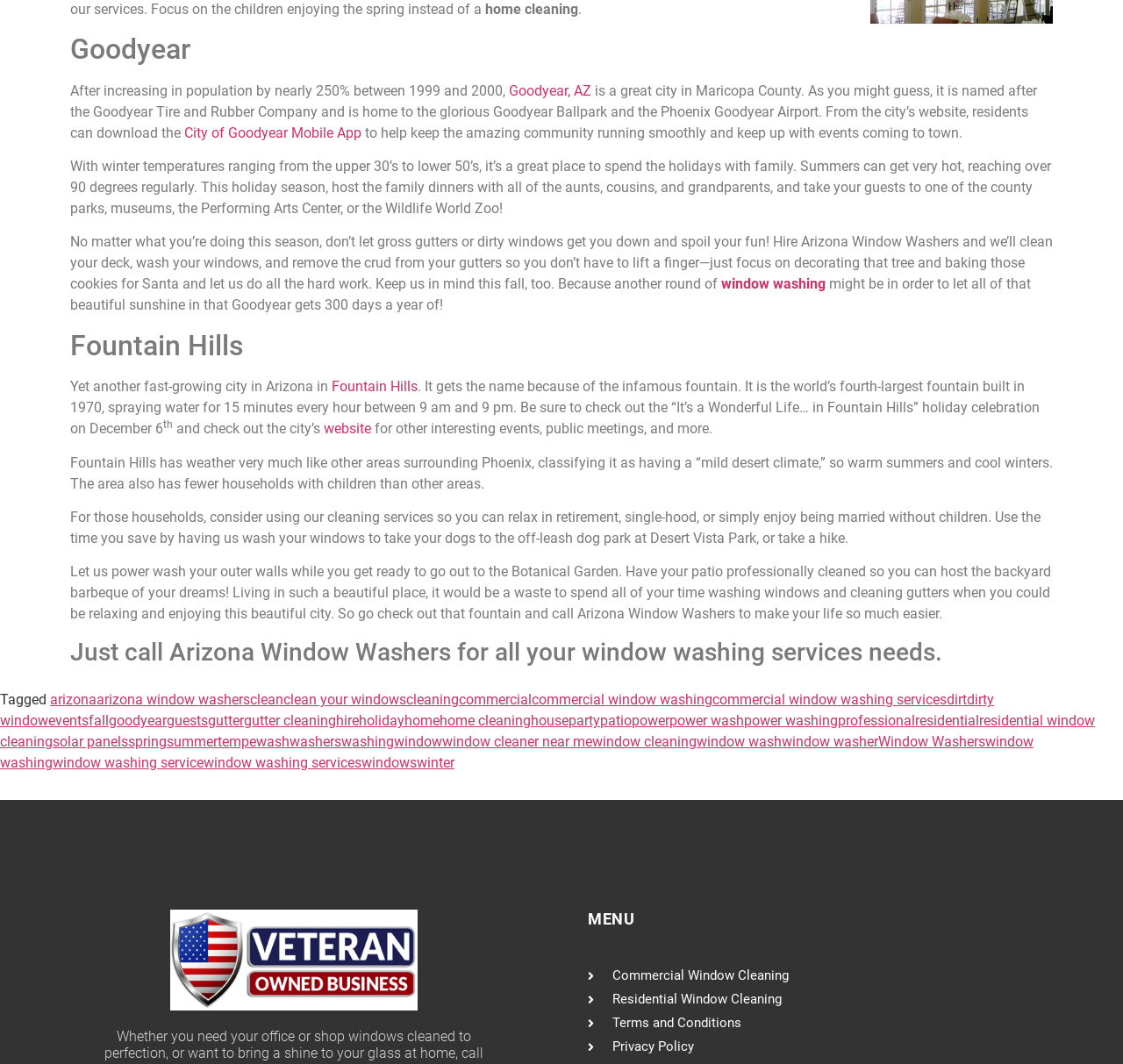Refer to the image and provide a thorough answer to this question:
What is the service offered by Arizona Window Washers to help households with cleaning?

The webpage mentions that Arizona Window Washers offers window washing services to help households with cleaning, so they can focus on other activities and enjoy their free time.